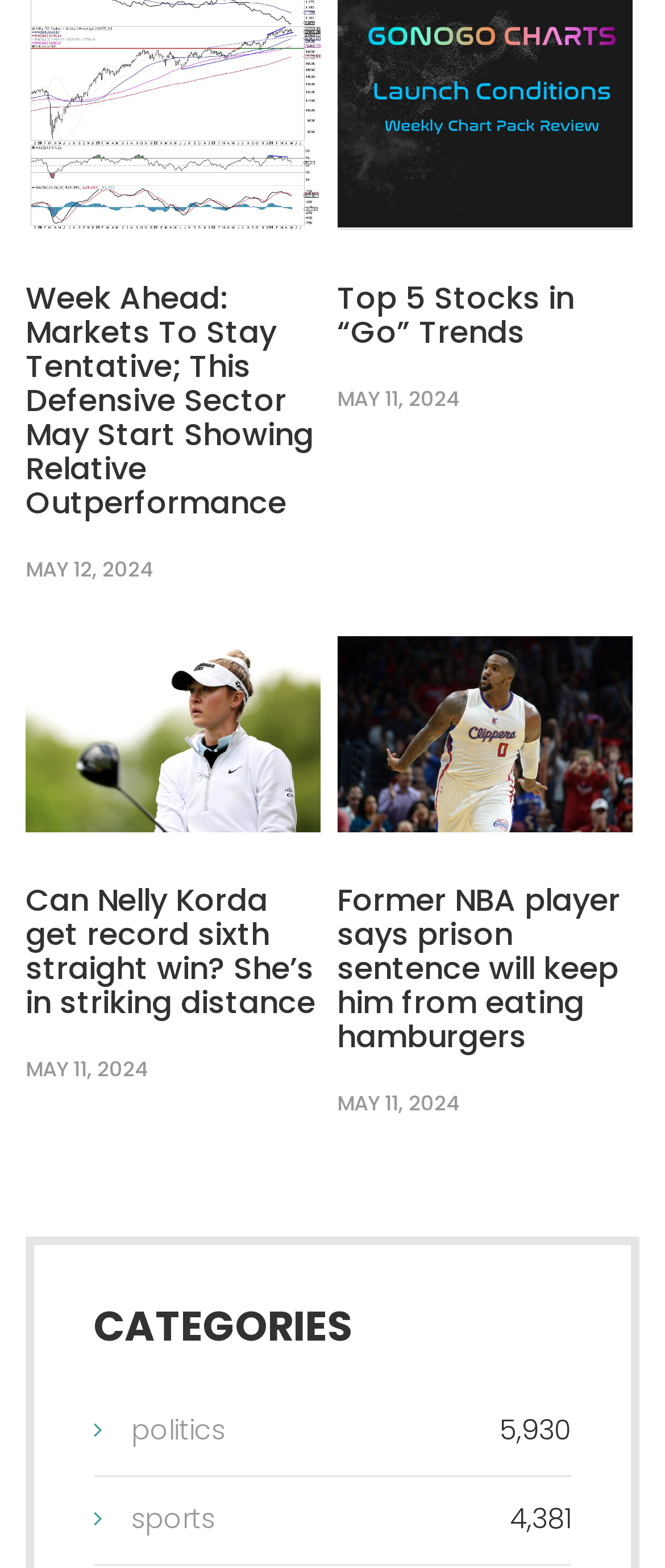Provide a single word or phrase to answer the given question: 
How many articles are there under the 'sports' category?

4,381